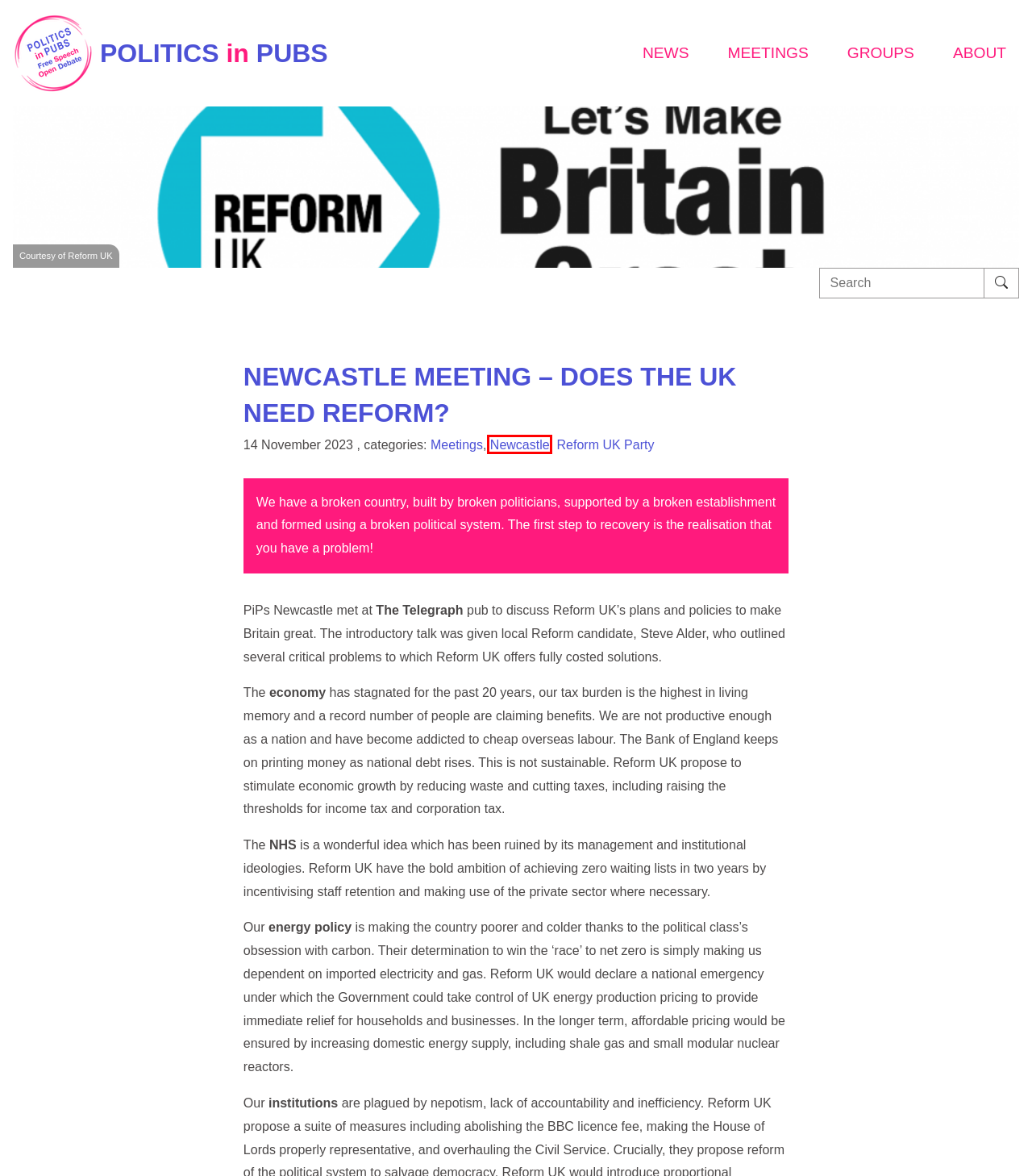Given a webpage screenshot with a red bounding box around a UI element, choose the webpage description that best matches the new webpage after clicking the element within the bounding box. Here are the candidates:
A. Partnering with Us – POLITICS in PUBS
B. Reform UK Party – POLITICS in PUBS
C. Find a group – POLITICS in PUBS
D. About – POLITICS in PUBS
E. Meetings – POLITICS in PUBS
F. Newsletter – POLITICS in PUBS
G. Privacy Policy – POLITICS in PUBS
H. Newcastle – POLITICS in PUBS

H